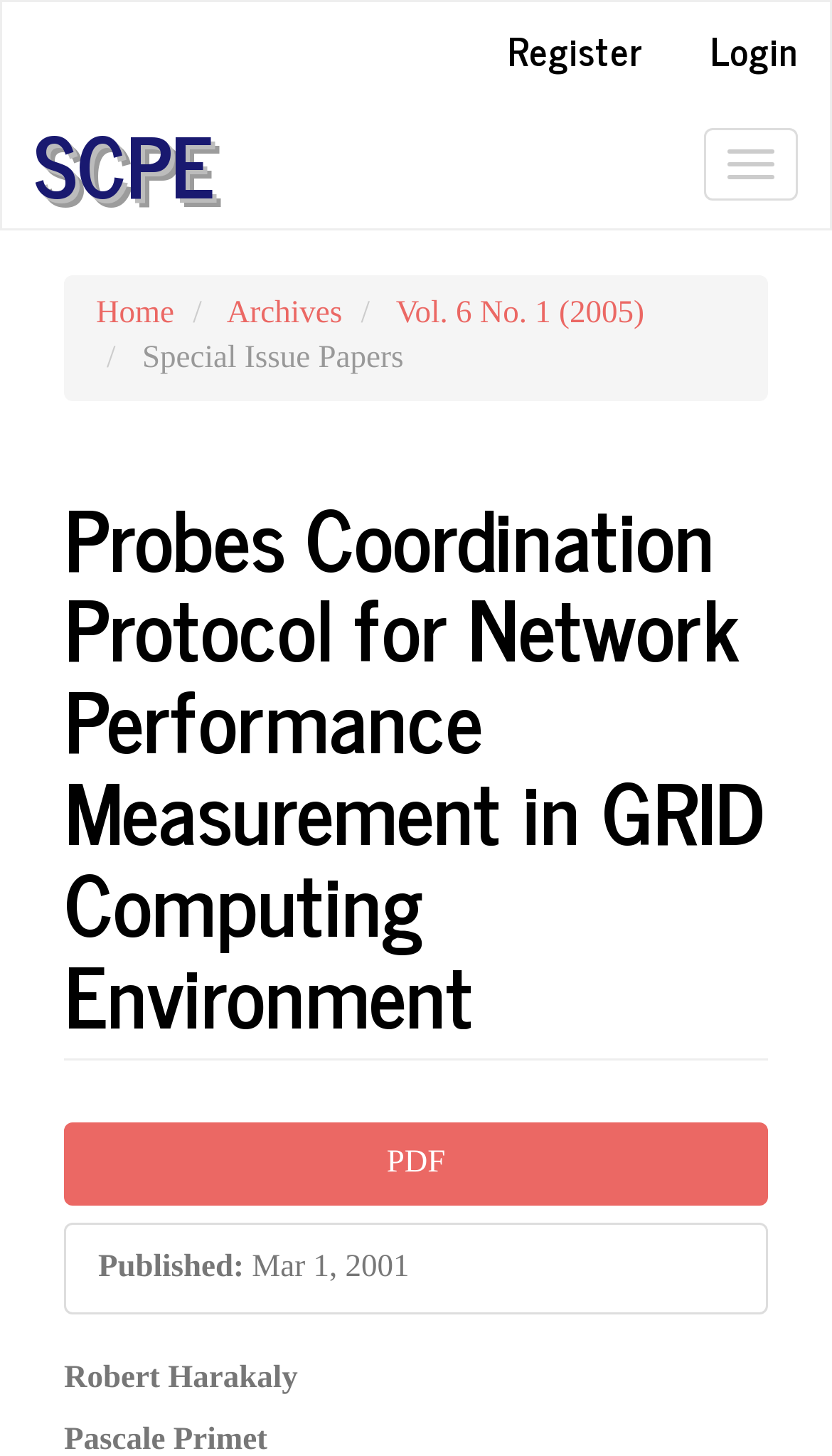Provide a single word or phrase answer to the question: 
What is the publication date of the article?

Mar 1, 2001